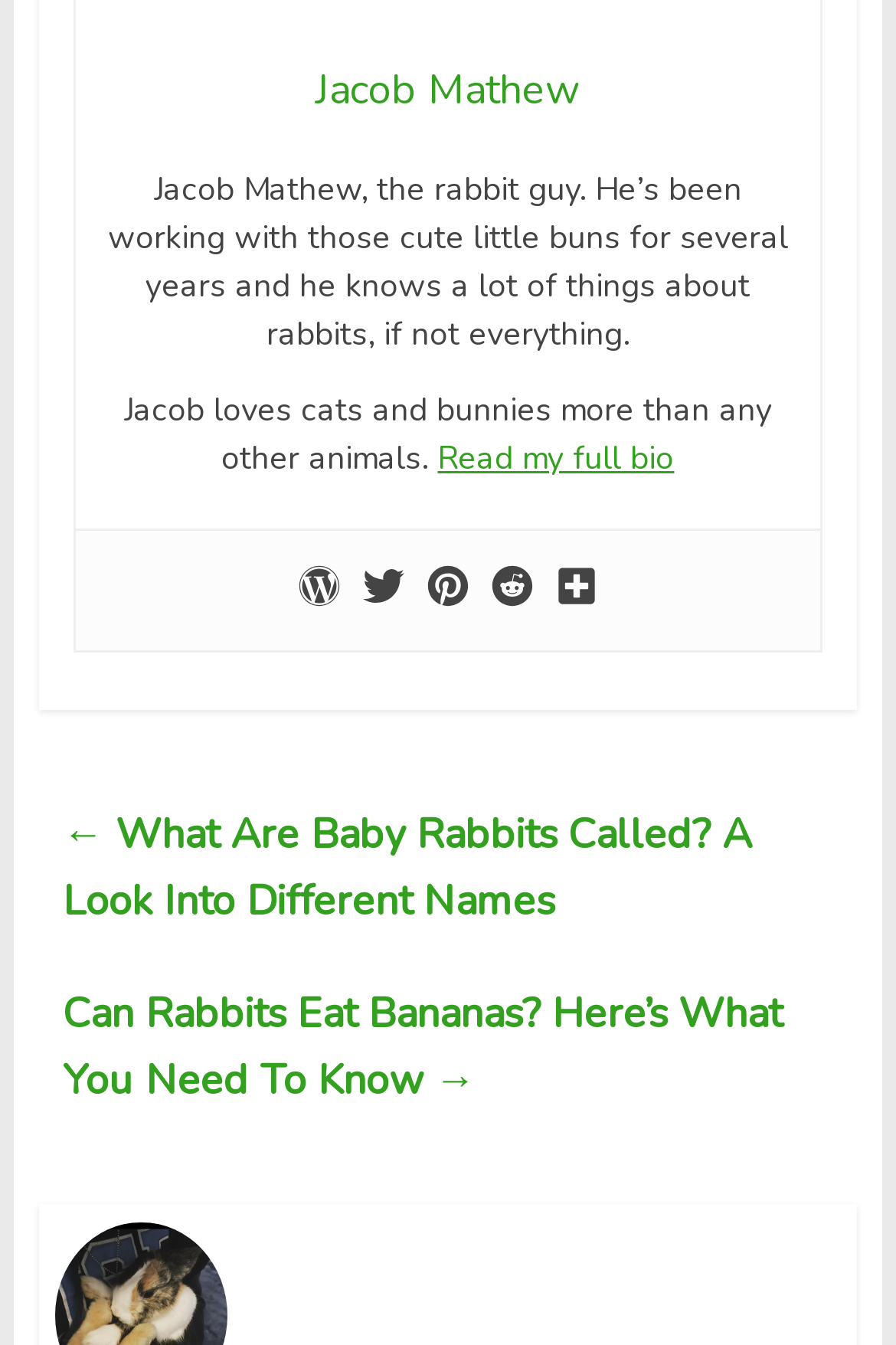Find the bounding box coordinates of the element to click in order to complete this instruction: "Read about the author". The bounding box coordinates must be four float numbers between 0 and 1, denoted as [left, top, right, bottom].

[0.488, 0.325, 0.753, 0.357]